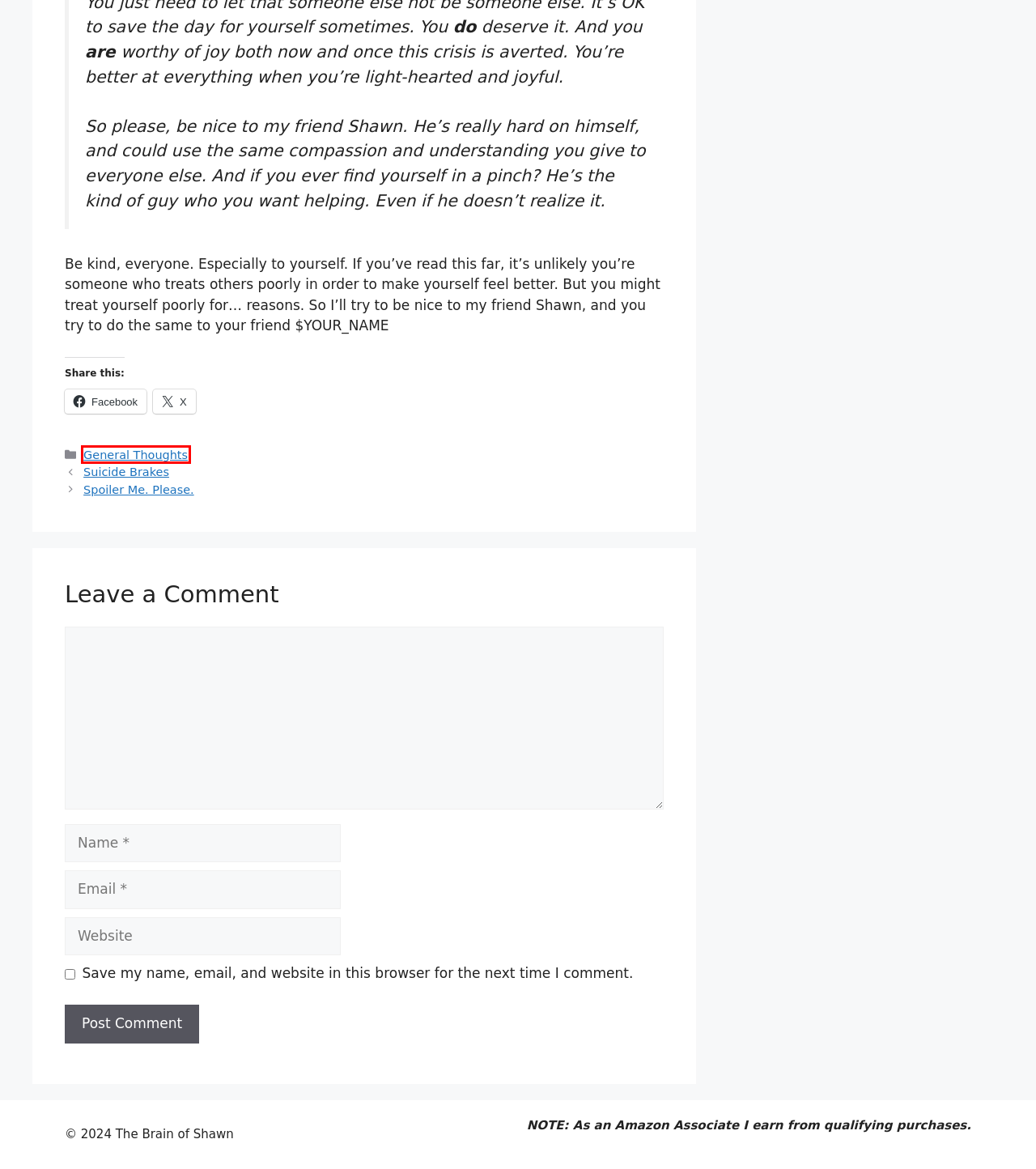Examine the screenshot of a webpage with a red bounding box around an element. Then, select the webpage description that best represents the new page after clicking the highlighted element. Here are the descriptions:
A. Shawn Powers - The Nerdling GNUs
B. Spoiler Me. Please. – The Brain of Shawn
C. Suicide Brakes – The Brain of Shawn
D. General Thoughts – The Brain of Shawn
E. The Brain of Shawn – the thinks I think
F. Shawn Powers (@shawnp0wers@nerdlings.net) - Nerdlingdom!
G. shawnp0wers
H. About Me – The Brain of Shawn

D